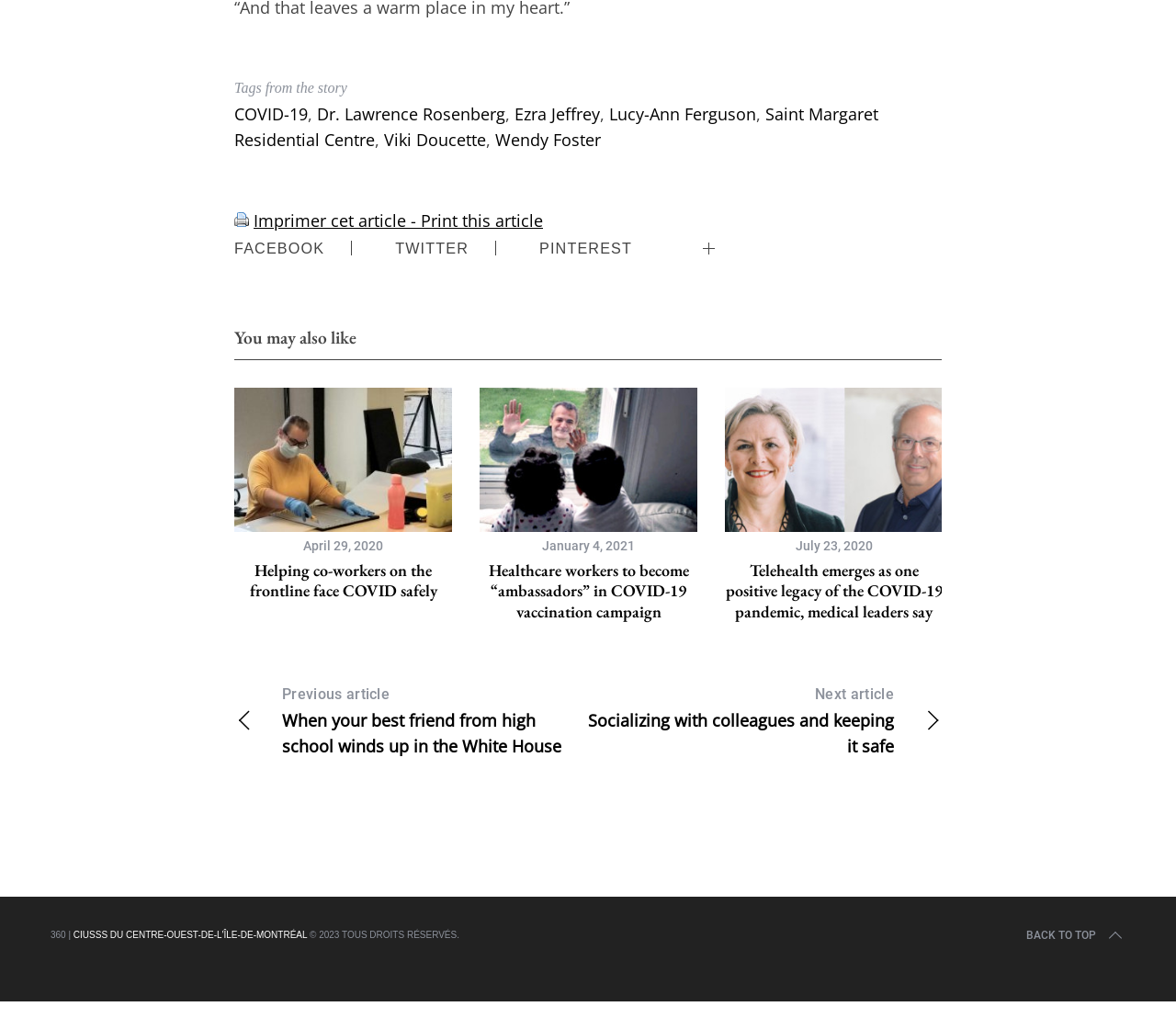Specify the bounding box coordinates of the region I need to click to perform the following instruction: "Share on FACEBOOK". The coordinates must be four float numbers in the range of 0 to 1, i.e., [left, top, right, bottom].

[0.199, 0.226, 0.276, 0.255]